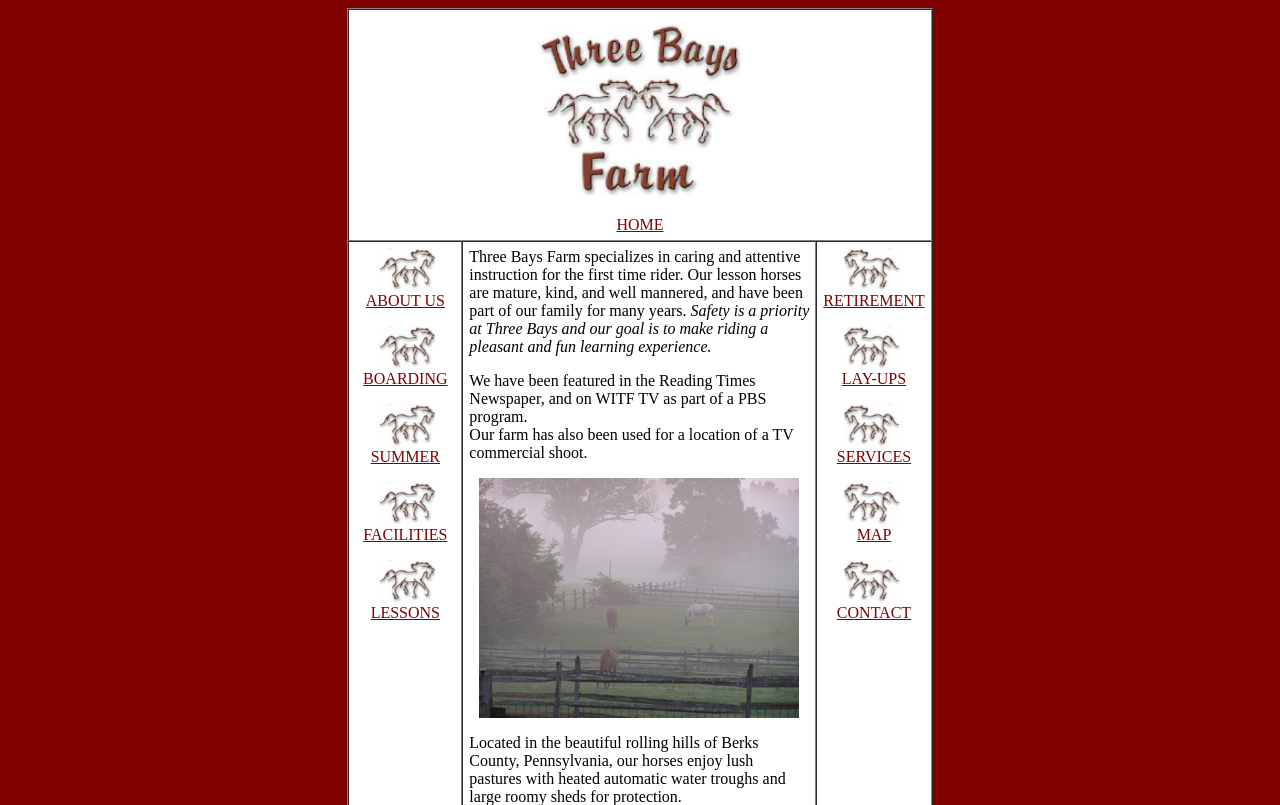Is there an image on the webpage?
Refer to the screenshot and answer in one word or phrase.

Yes